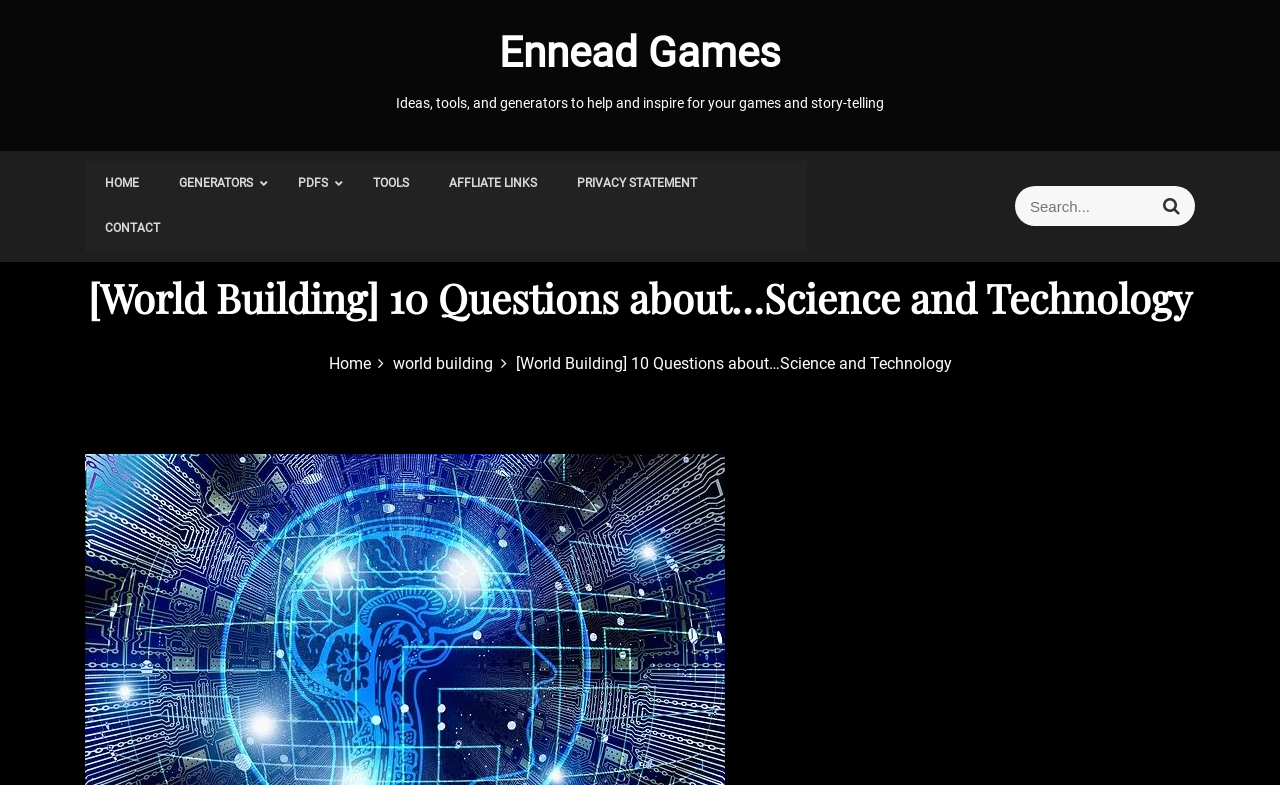Determine the bounding box coordinates for the area that needs to be clicked to fulfill this task: "click on GENERATORS". The coordinates must be given as four float numbers between 0 and 1, i.e., [left, top, right, bottom].

[0.124, 0.205, 0.217, 0.263]